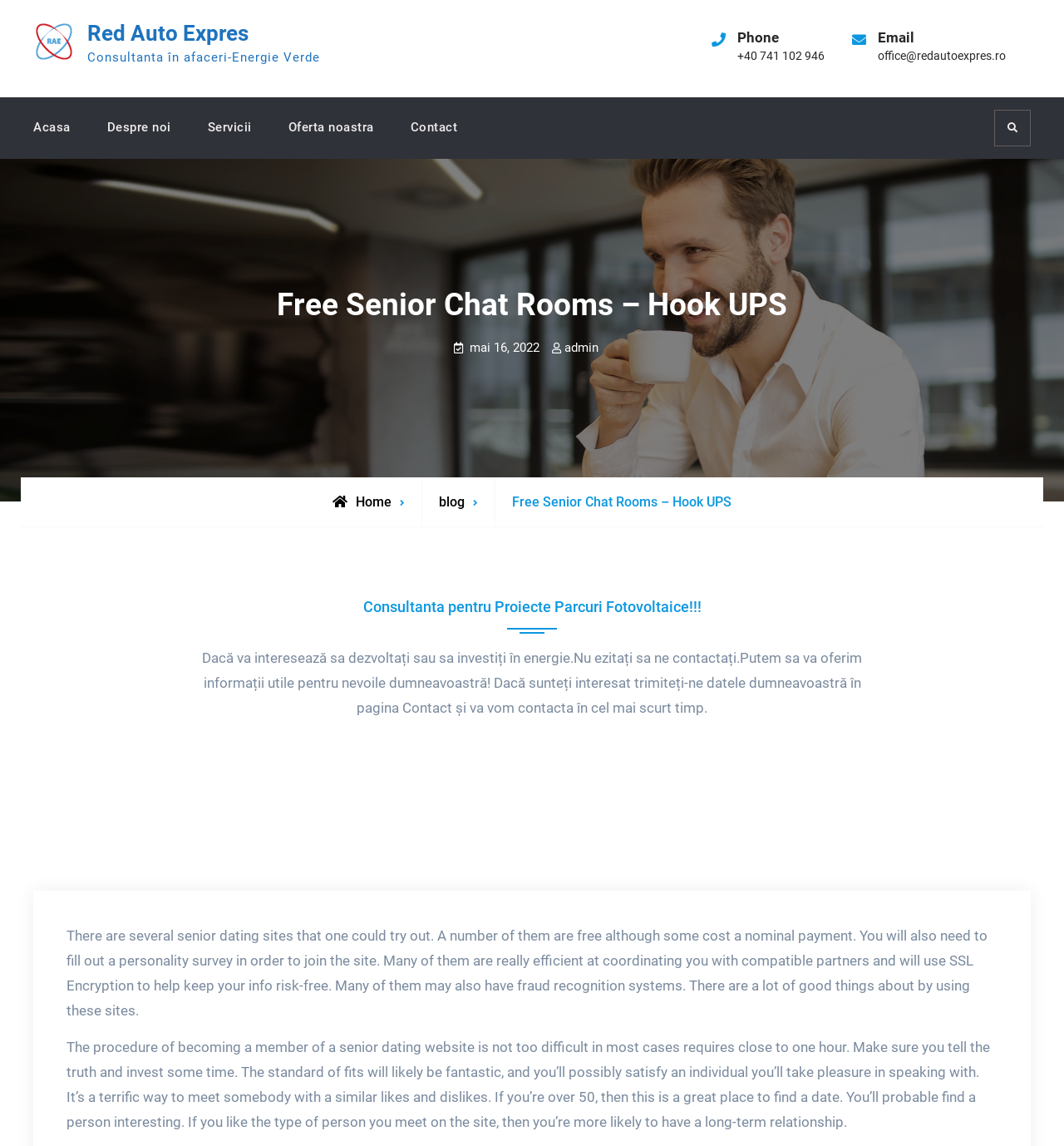What is the purpose of the website?
Refer to the image and provide a detailed answer to the question.

I inferred the purpose of the website by looking at the content of the webpage, which discusses senior dating sites and provides information about them, suggesting that the website is for senior chat and dating.